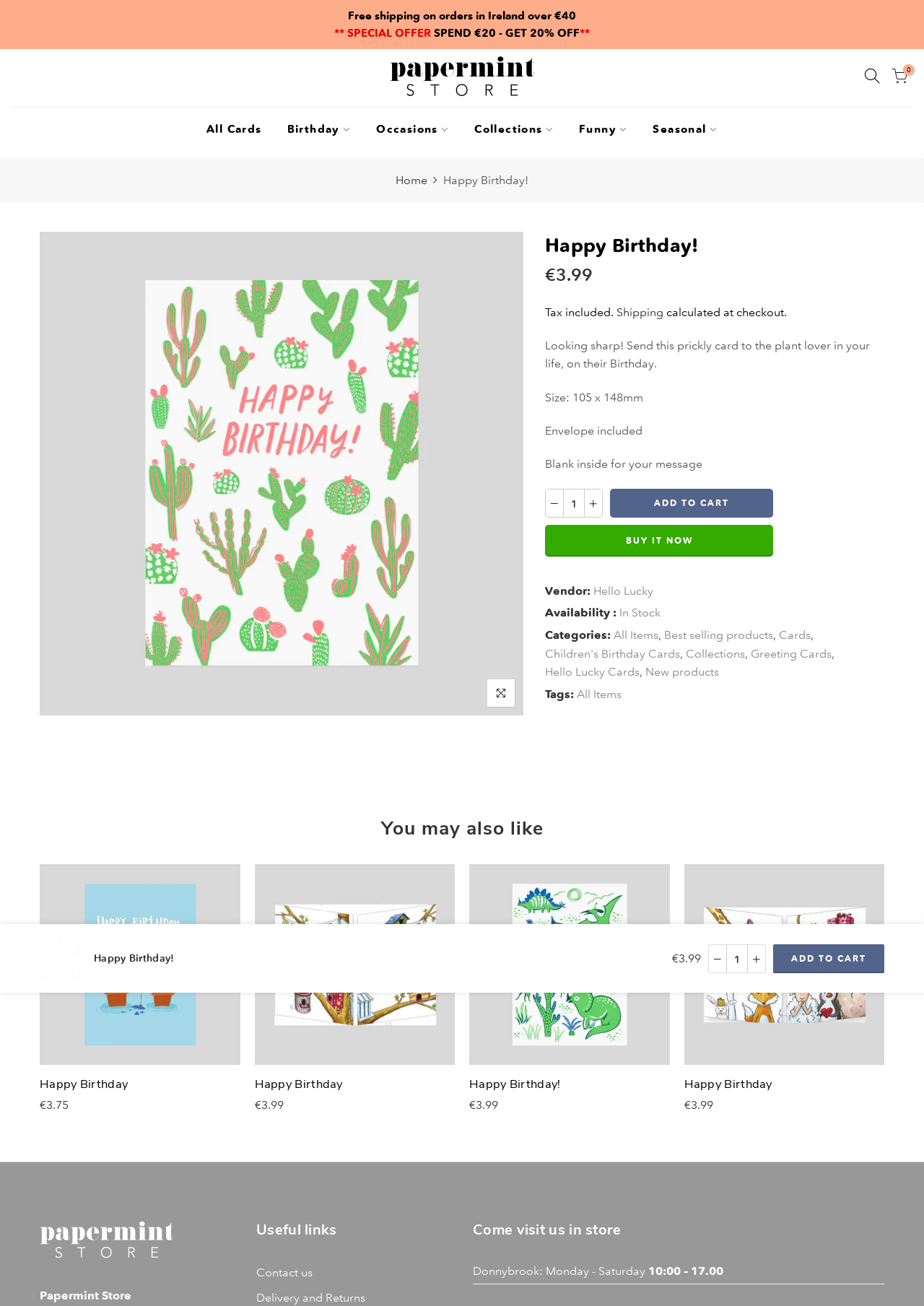Please find the bounding box coordinates of the section that needs to be clicked to achieve this instruction: "Click the 'Shipping' link".

[0.667, 0.234, 0.718, 0.244]